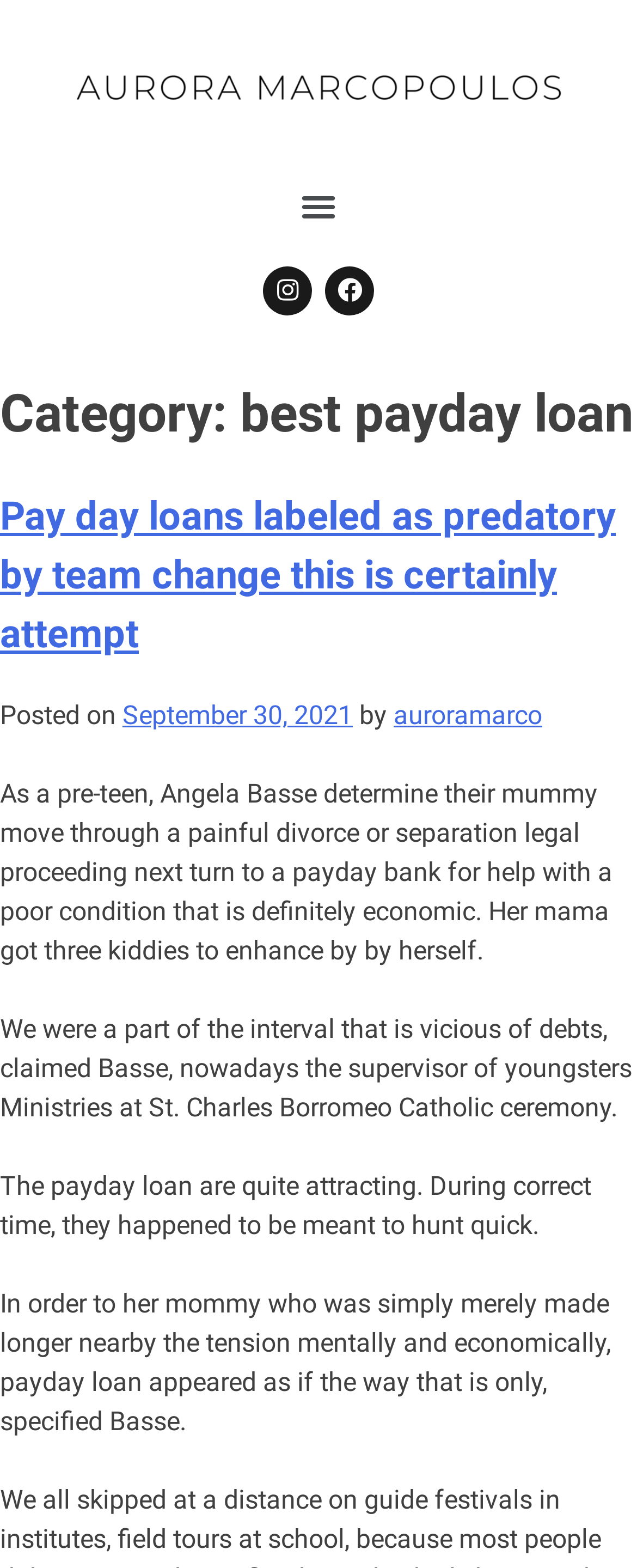Please provide a comprehensive response to the question below by analyzing the image: 
When was the article posted?

I determined the posting date of the article by looking at the link element with the text 'September 30, 2021' which is a child element of the HeaderAsNonLandmark element and is preceded by the text 'Posted on'.